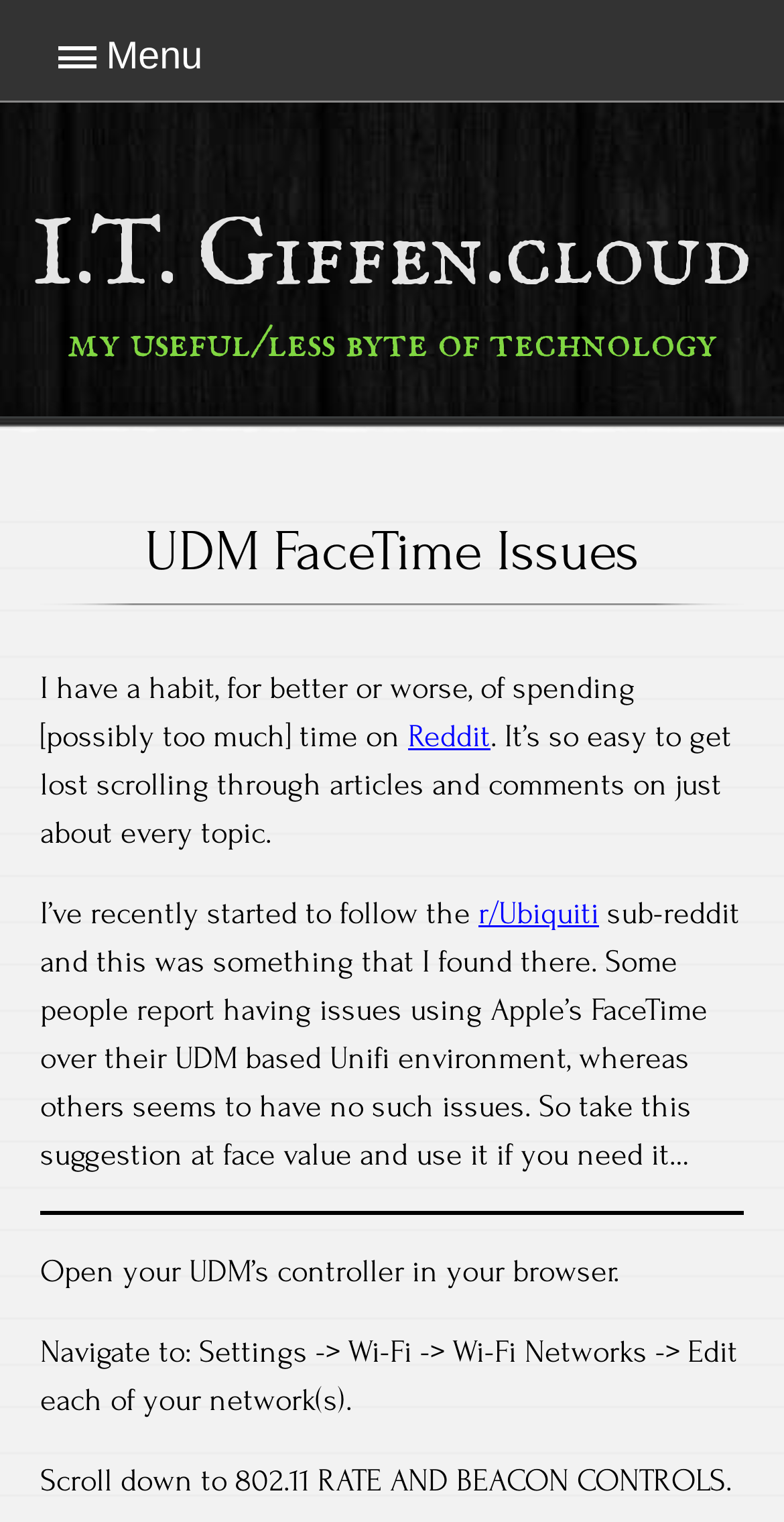Please give a short response to the question using one word or a phrase:
What platform is mentioned as a source of information?

Reddit